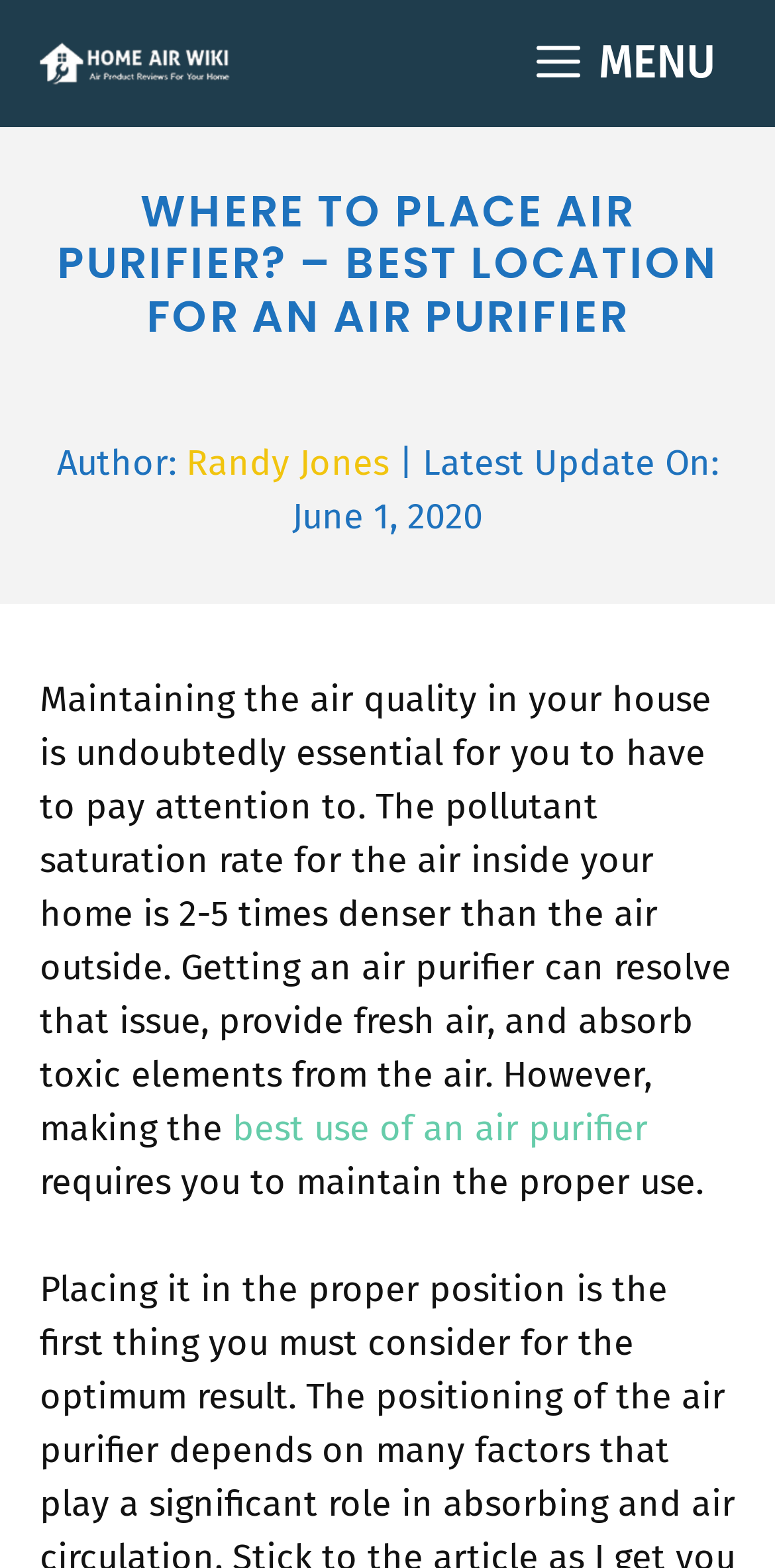What is required to make the best use of an air purifier?
Use the information from the image to give a detailed answer to the question.

According to the webpage, making the best use of an air purifier requires maintaining the proper use, which implies that the device needs to be used correctly to achieve its intended purpose.